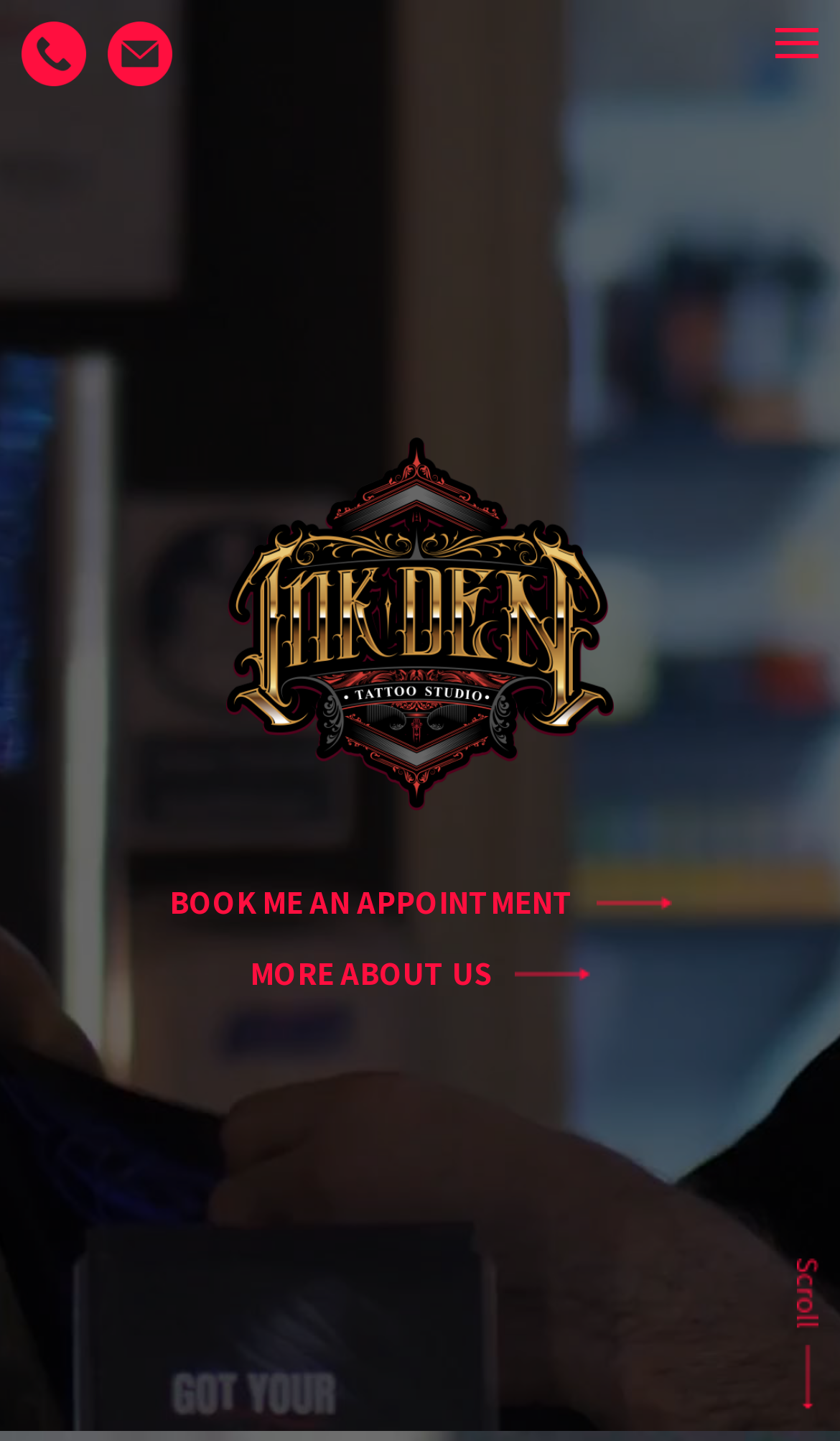How many call-to-action buttons are there?
Using the image as a reference, answer the question with a short word or phrase.

2